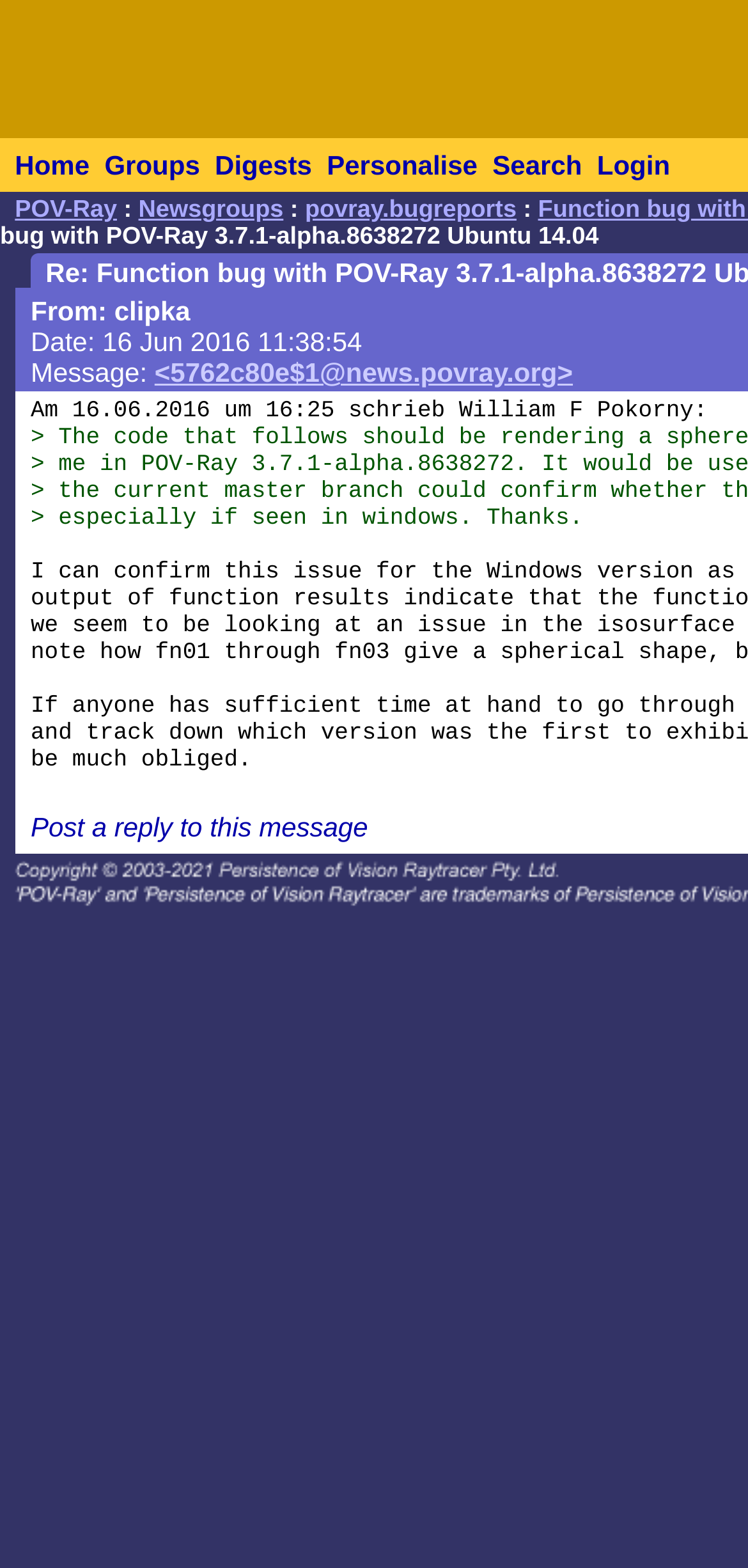What is the topic of the discussion?
Please answer using one word or phrase, based on the screenshot.

Function bug with POV-Ray 3.7.1-alpha.8638272 Ubuntu 14.04